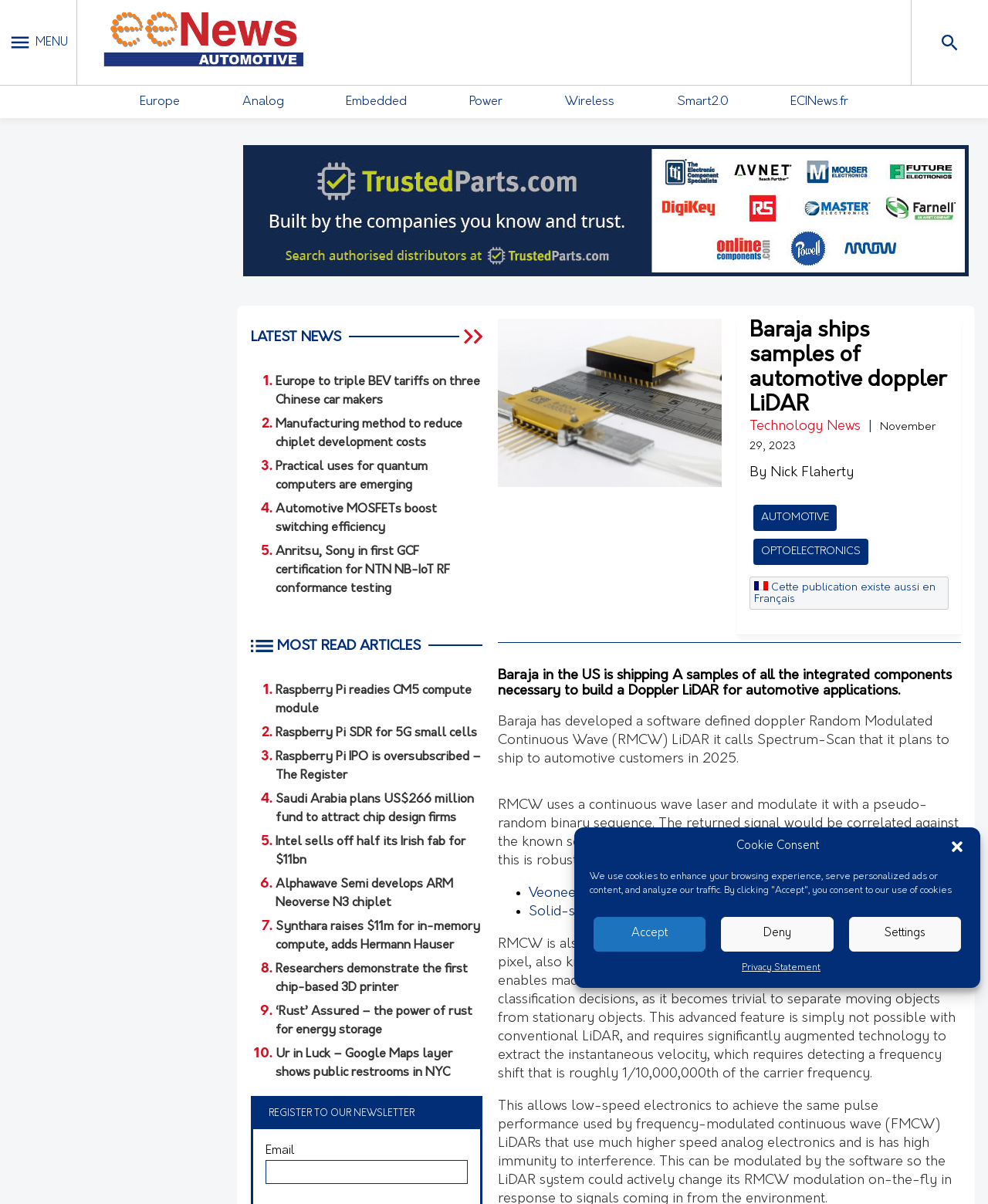From the given element description: "parent_node: LATEST NEWS aria-label="Latest News"", find the bounding box for the UI element. Provide the coordinates as four float numbers between 0 and 1, in the order [left, top, right, bottom].

[0.47, 0.167, 0.491, 0.18]